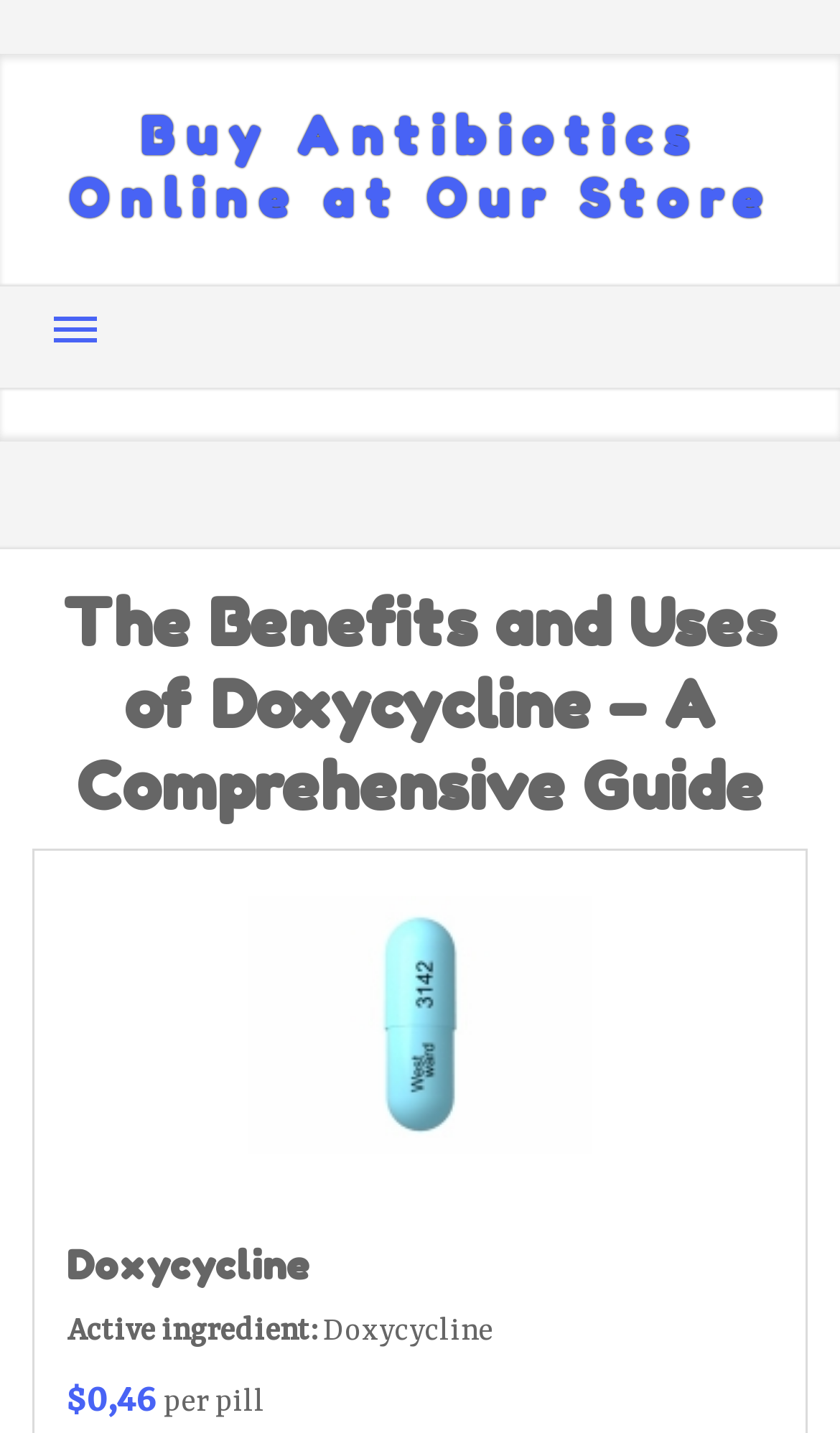Determine the bounding box coordinates (top-left x, top-left y, bottom-right x, bottom-right y) of the UI element described in the following text: News

[0.038, 0.349, 0.405, 0.427]